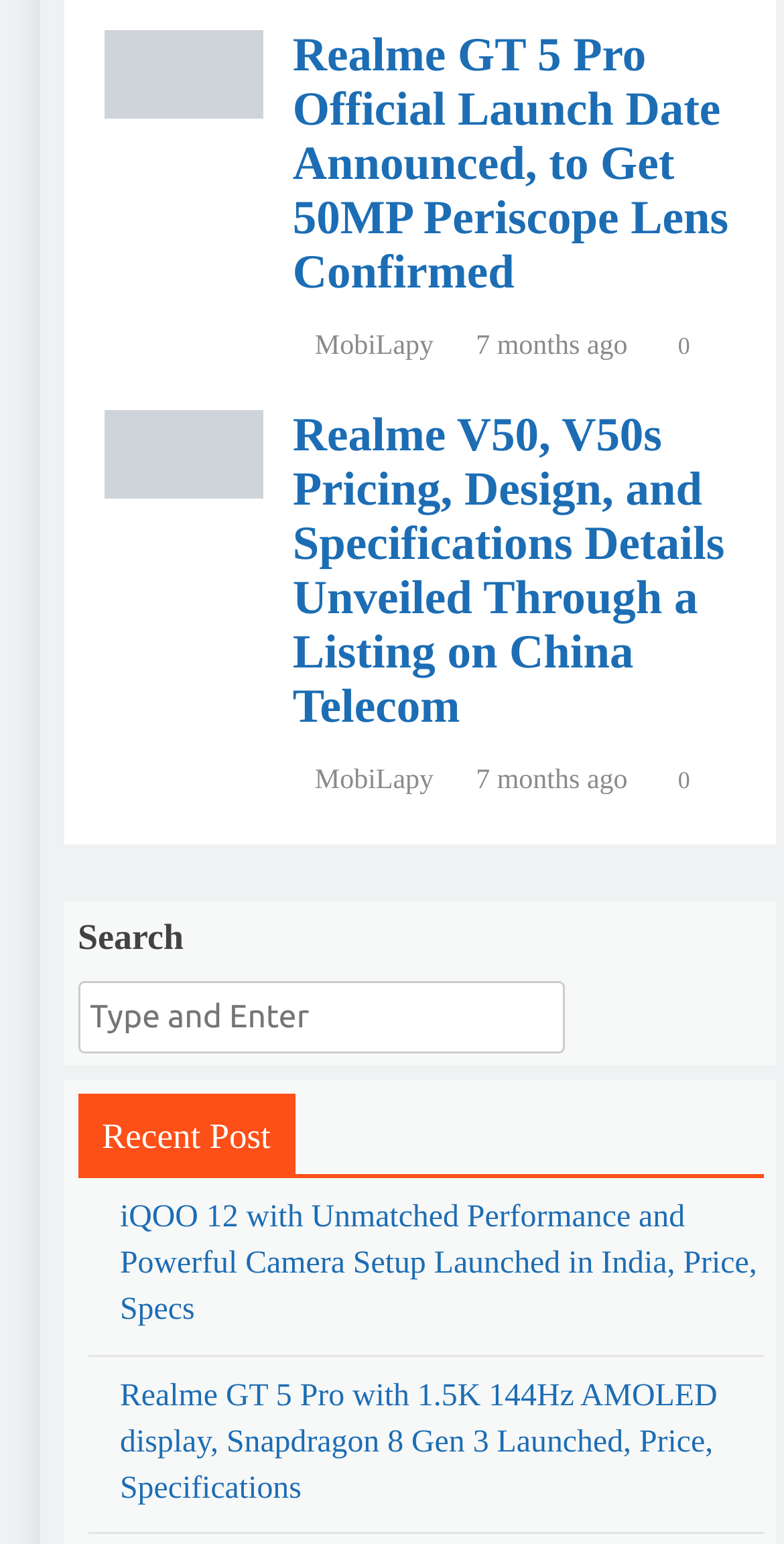Please identify the coordinates of the bounding box for the clickable region that will accomplish this instruction: "Search for something".

[0.121, 0.726, 0.741, 0.773]